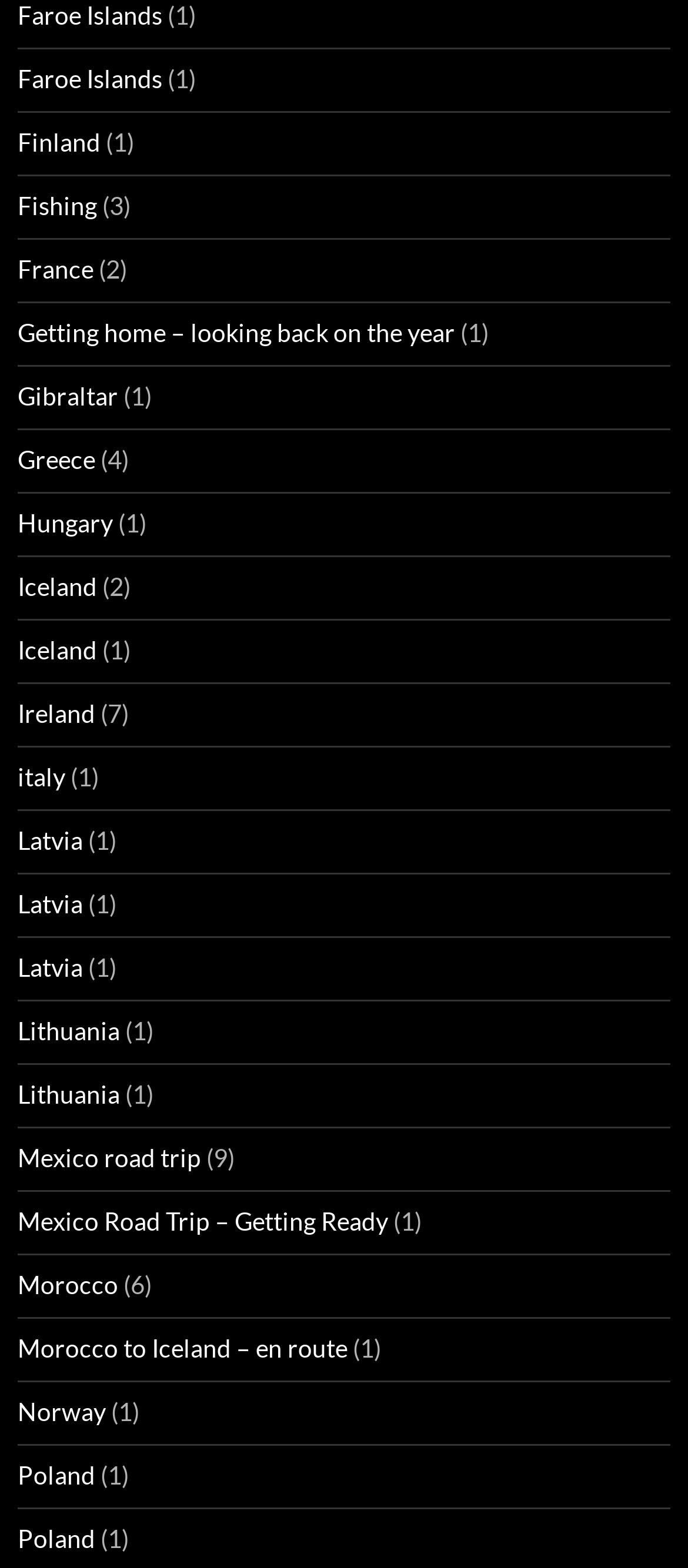Please specify the bounding box coordinates in the format (top-left x, top-left y, bottom-right x, bottom-right y), with values ranging from 0 to 1. Identify the bounding box for the UI component described as follows: Faroe Islands

[0.026, 0.0, 0.236, 0.019]